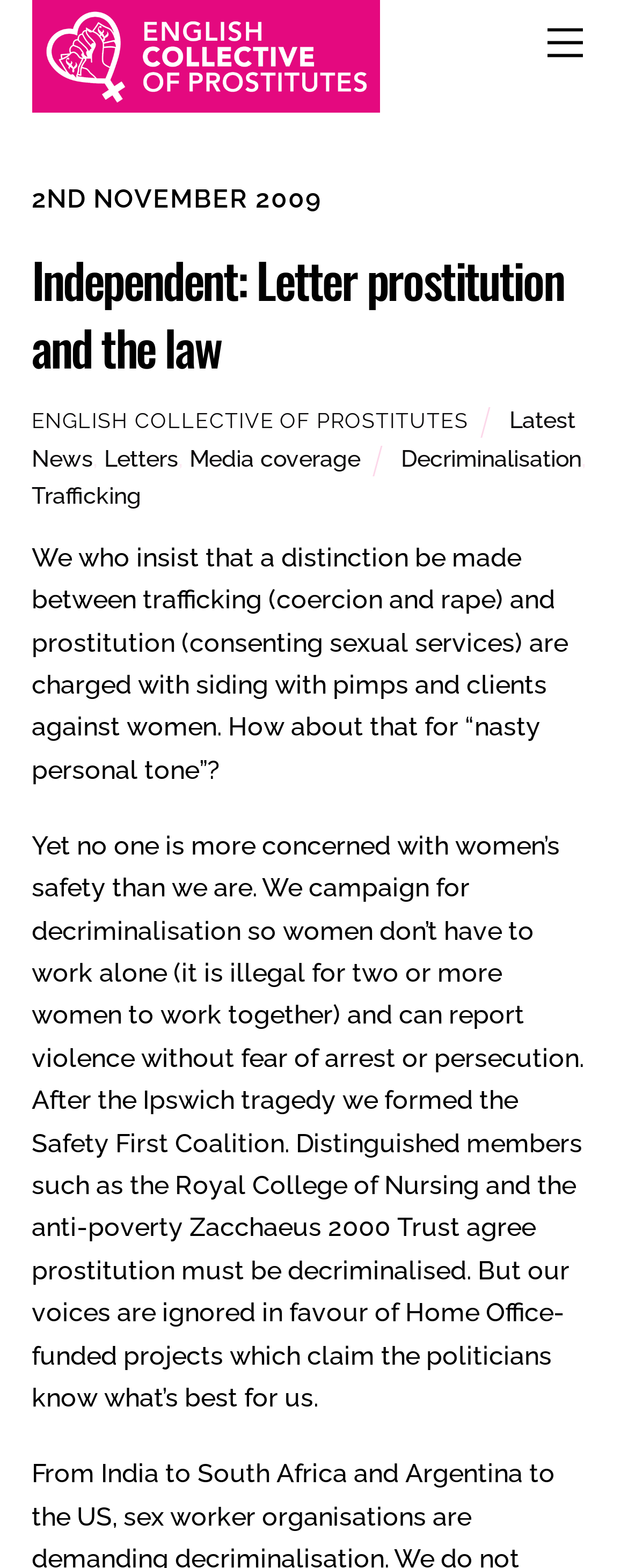Can you find the bounding box coordinates of the area I should click to execute the following instruction: "Visit the 'English Collective of Prostitutes' homepage"?

[0.05, 0.048, 0.604, 0.077]